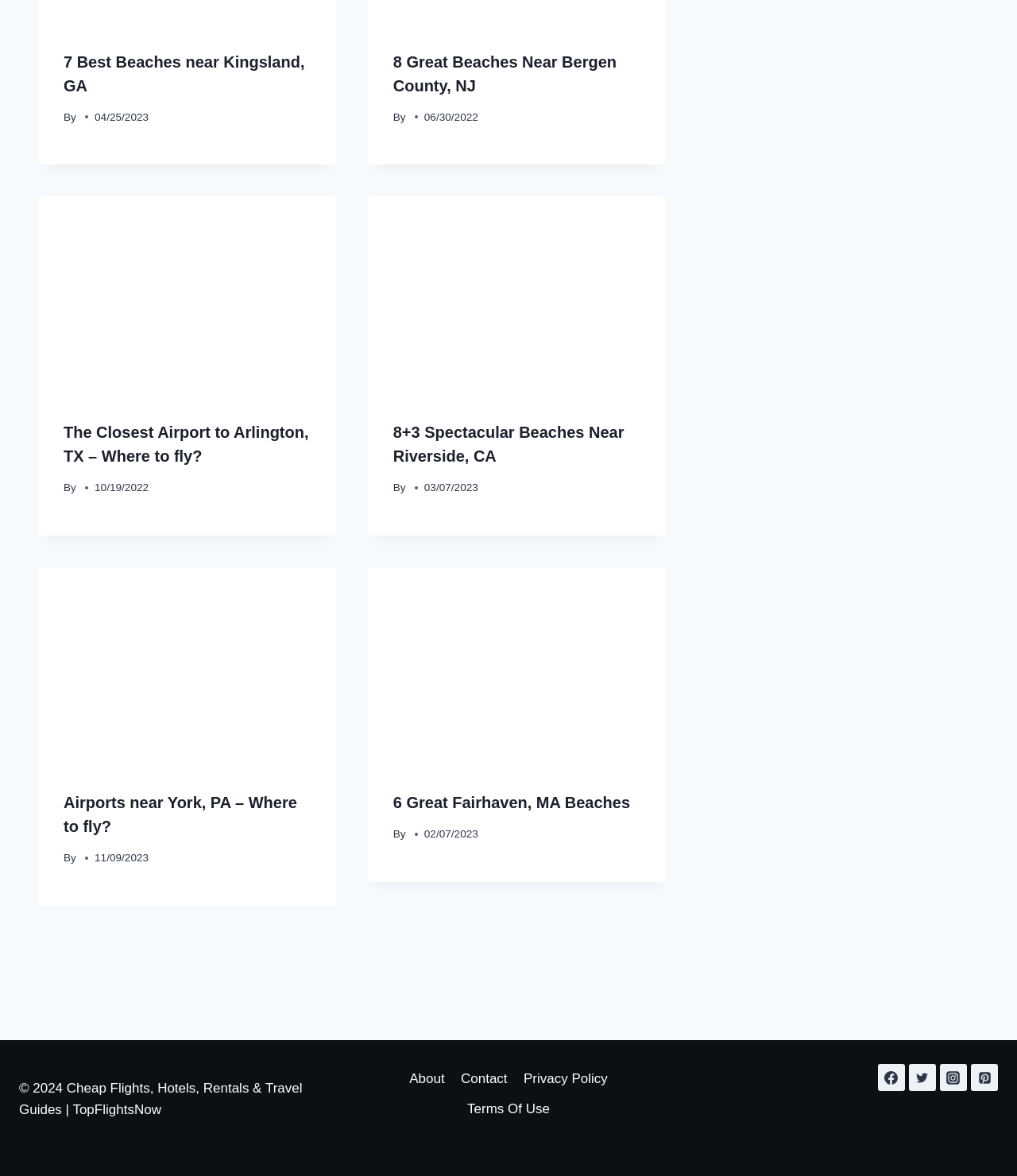What is the date of the third article?
Please provide a single word or phrase as your answer based on the image.

10/19/2022